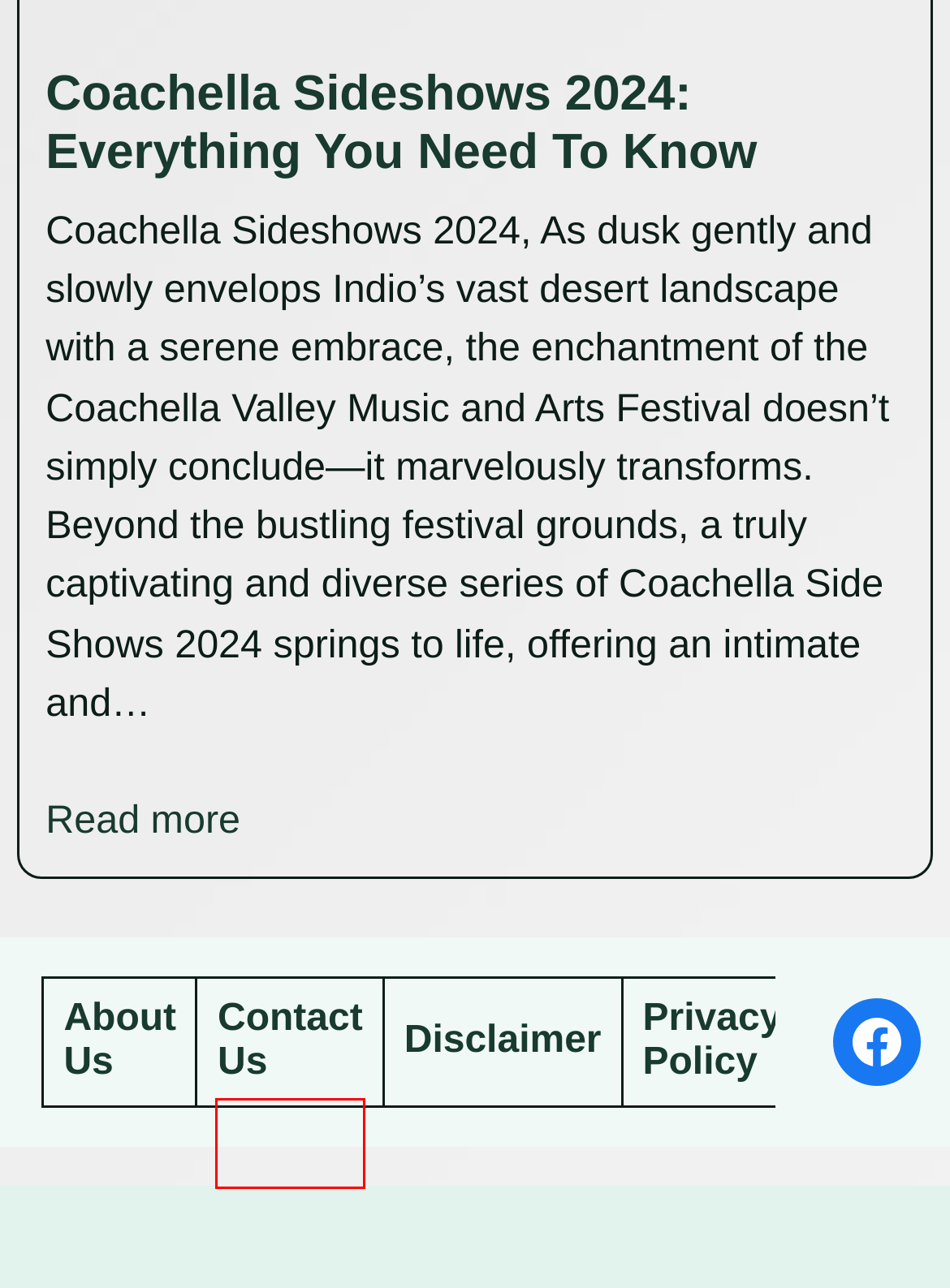Given a webpage screenshot with a red bounding box around a particular element, identify the best description of the new webpage that will appear after clicking on the element inside the red bounding box. Here are the candidates:
A. Contact Us – FEST STATION
B. Taylor Swift's Eras Tour 2024 Lights Up Nanterre, France on May 9
C. Disclaimer – FEST STATION
D. Privacy Policy – FEST STATION
E. How to Watch Sierra Hull Concert 2024: Everything You need to know
F. Coachella Sideshows 2024: Everything You Need To Know
G. Fest Station
H. About Us – FEST STATION

A